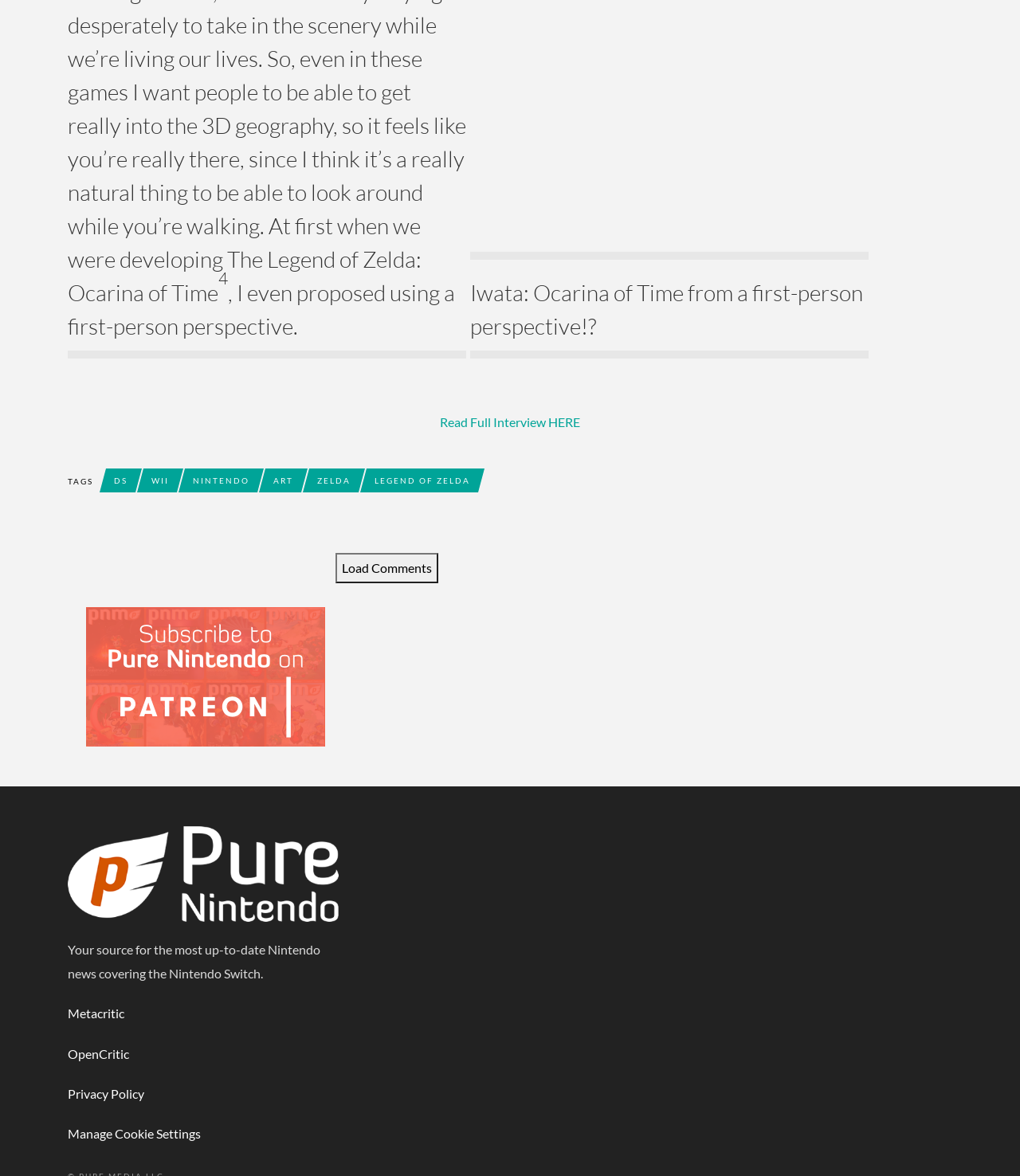Please find the bounding box coordinates of the element that must be clicked to perform the given instruction: "Subscribe to newsletter". The coordinates should be four float numbers from 0 to 1, i.e., [left, top, right, bottom].

None